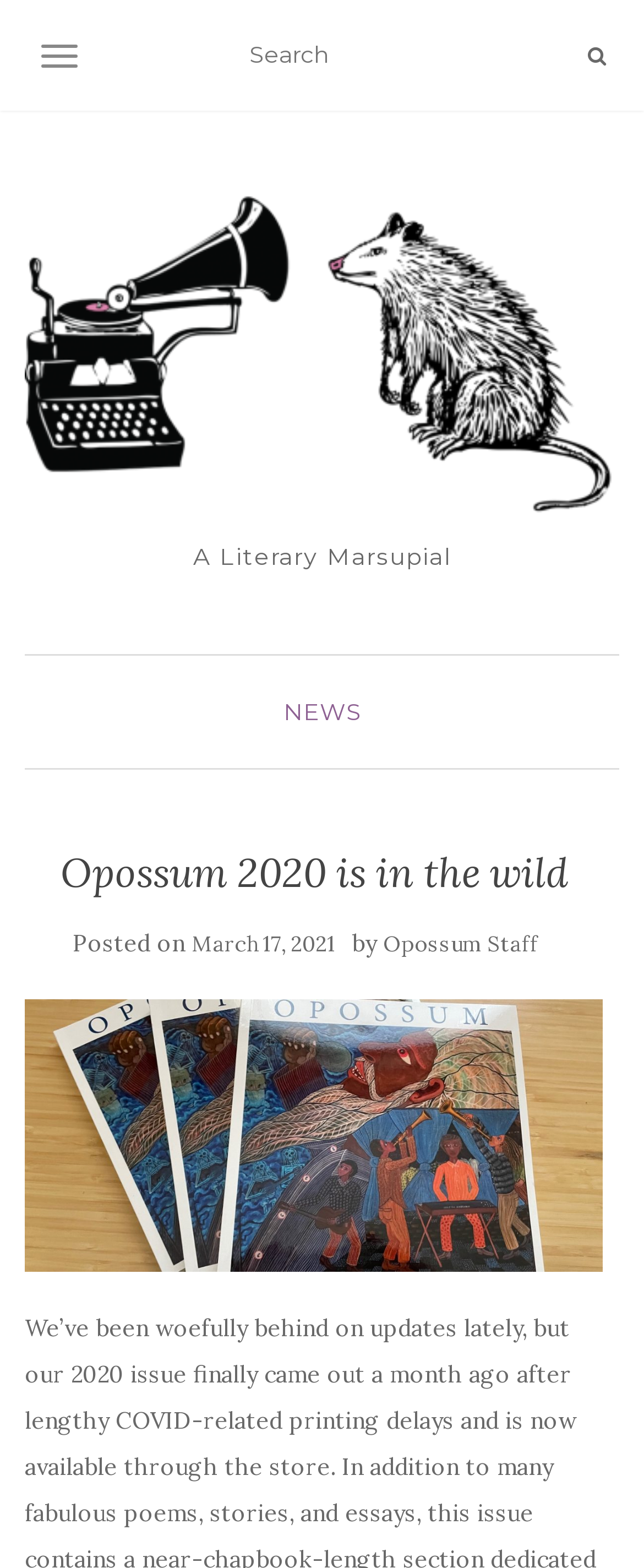Detail the features and information presented on the webpage.

The webpage is about Opossum 2020, a literary marsupial. At the top left, there is a button to toggle navigation, and next to it, a search box with a magnifying glass icon on the right. Below these elements, the OPOSSUM logo is displayed as an image, which is also a link.

To the right of the logo, the text "A Literary Marsupial" is written in a static text element. Further down, there is a link to the "NEWS" section, which contains a header with the title "Opossum 2020 is in the wild". Below the title, there is a paragraph with the text "Posted on" followed by a link to the date "March 17, 2021", and then the text "by" followed by a link to "Opossum Staff". This paragraph is followed by another link to the same title "Opossum 2020 is in the wild".